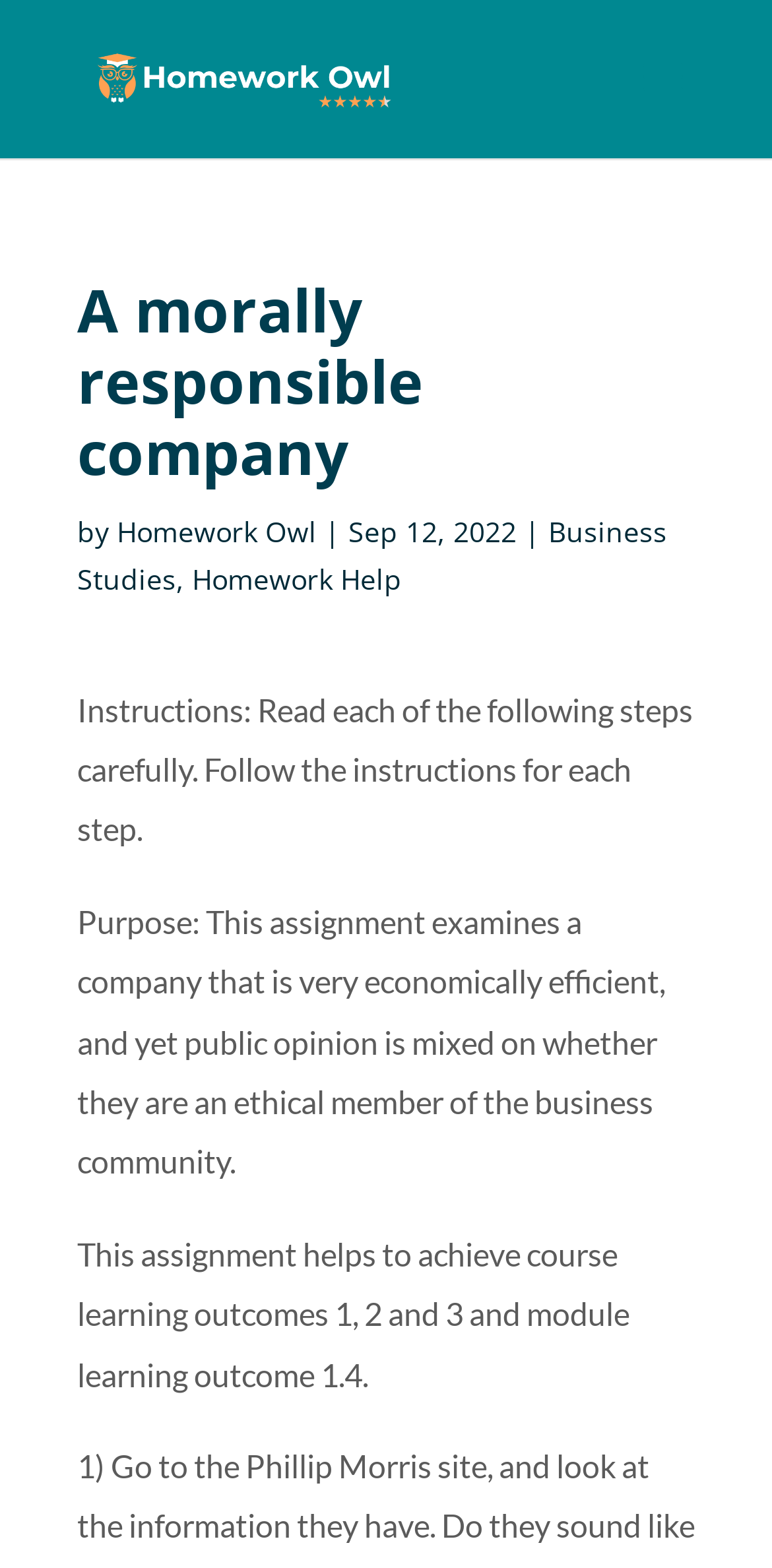What is the date mentioned in the webpage?
Based on the screenshot, respond with a single word or phrase.

Sep 12, 2022